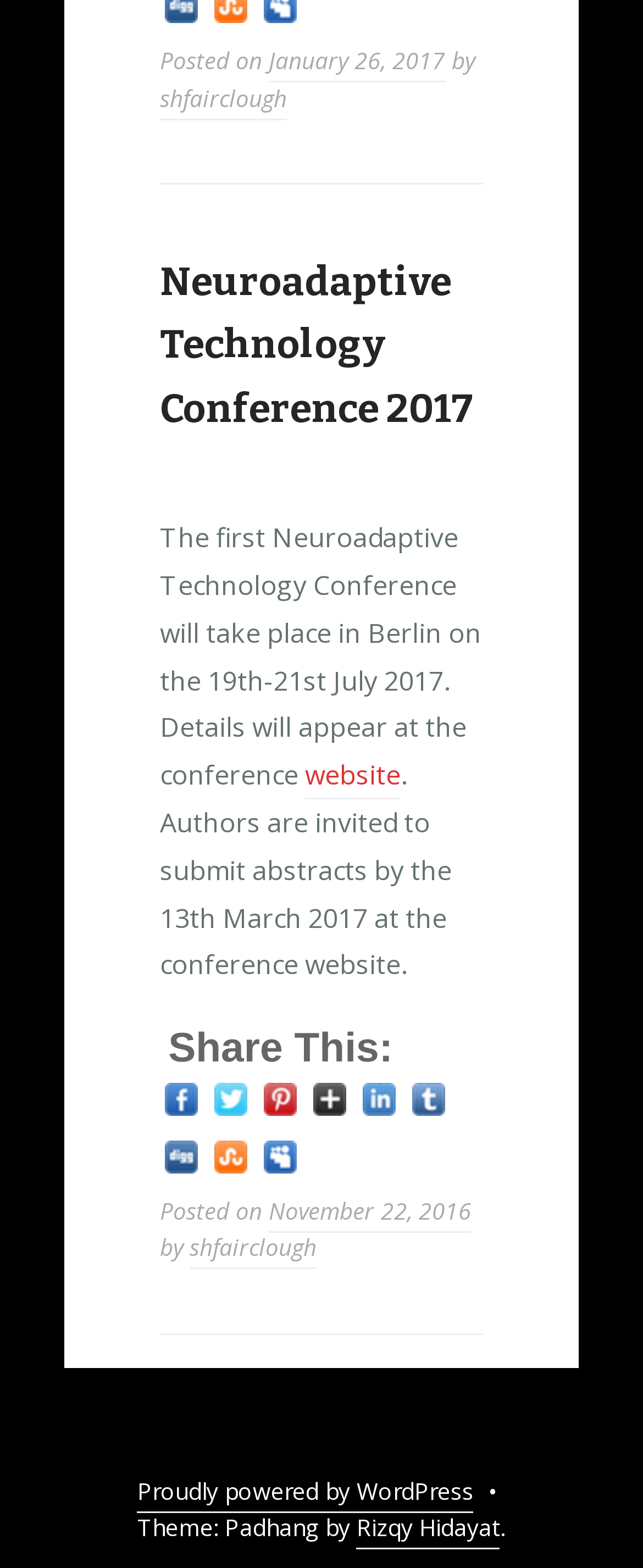Find the bounding box coordinates for the area that must be clicked to perform this action: "Check the WordPress theme information".

[0.555, 0.964, 0.778, 0.988]